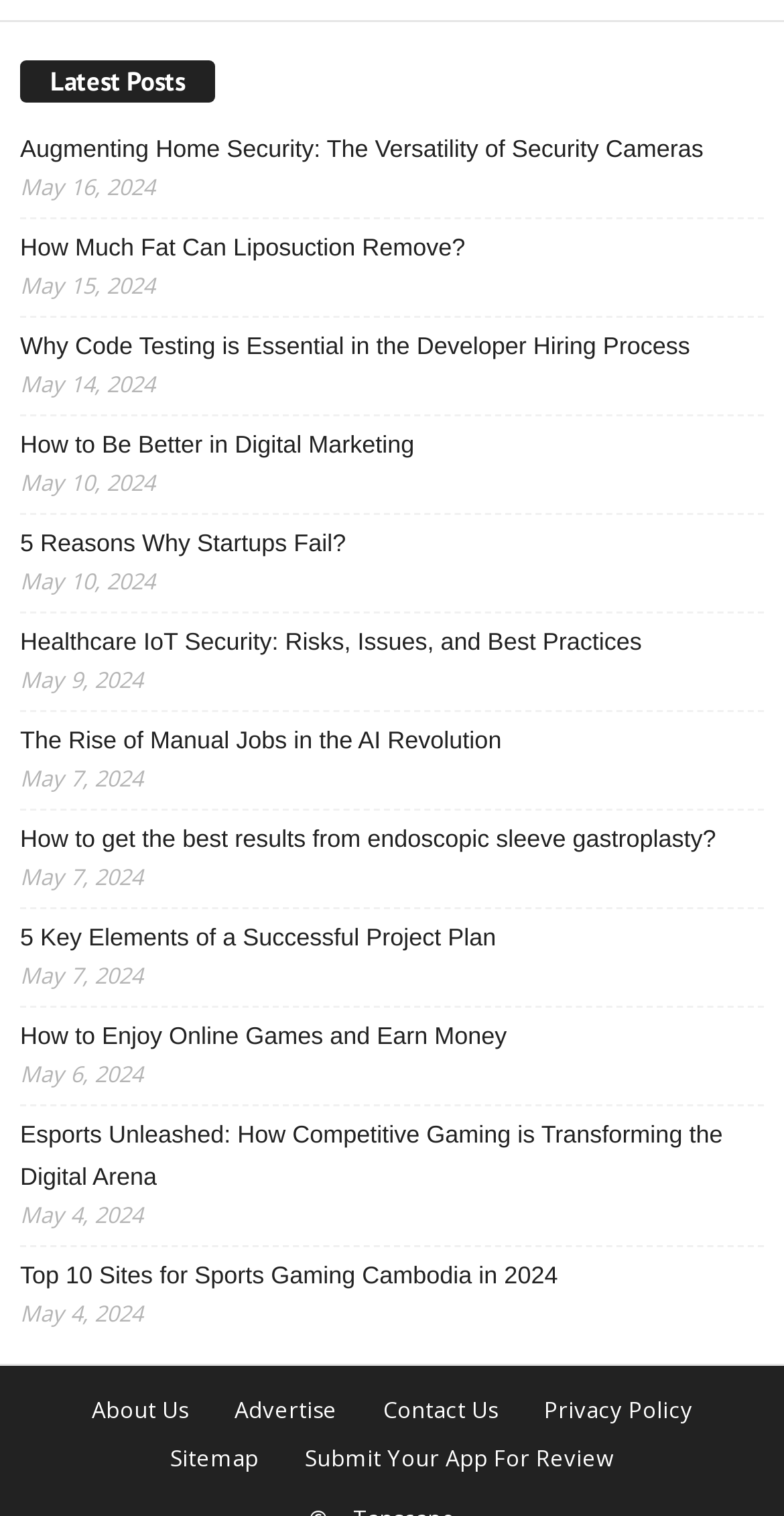Locate the bounding box coordinates of the element that should be clicked to fulfill the instruction: "check Support".

None